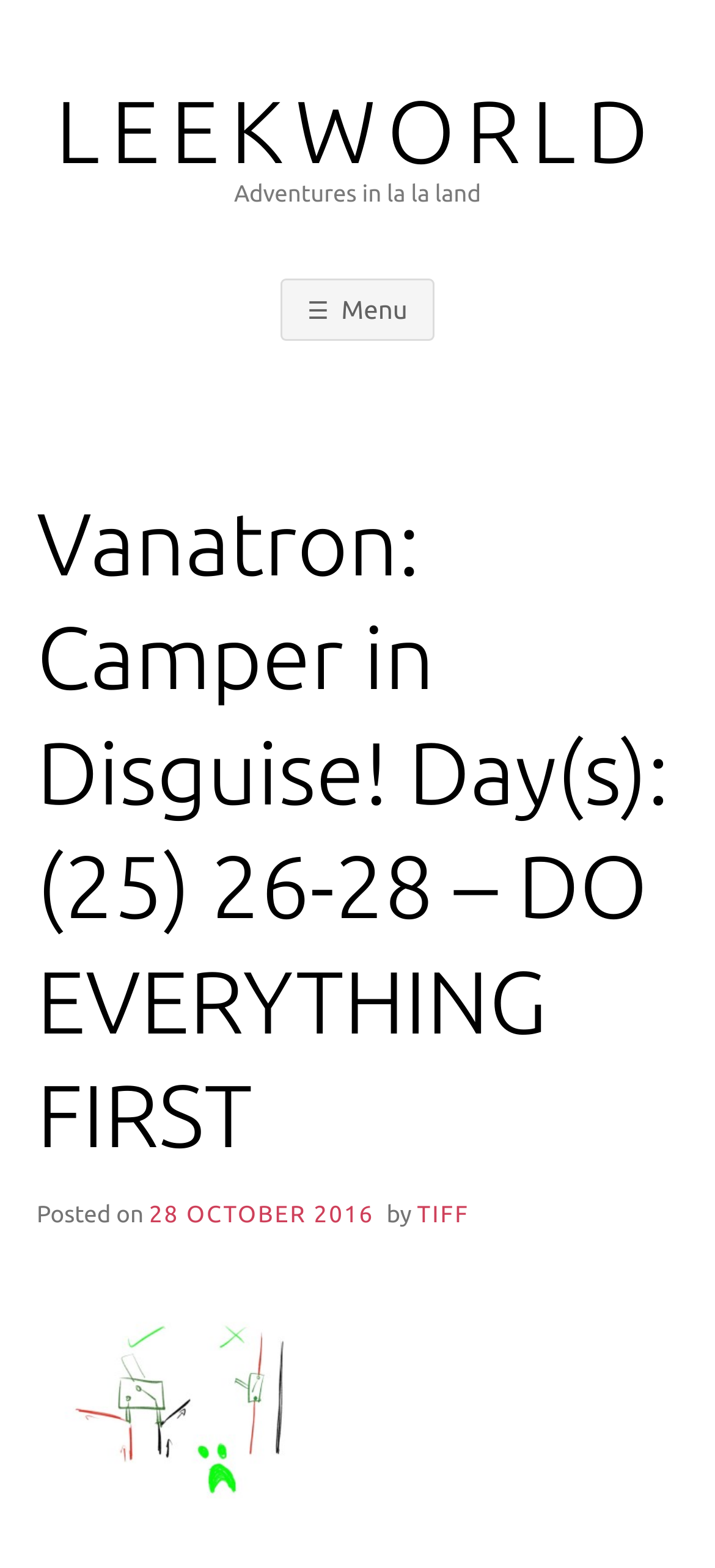Specify the bounding box coordinates (top-left x, top-left y, bottom-right x, bottom-right y) of the UI element in the screenshot that matches this description: Menu

[0.392, 0.178, 0.608, 0.217]